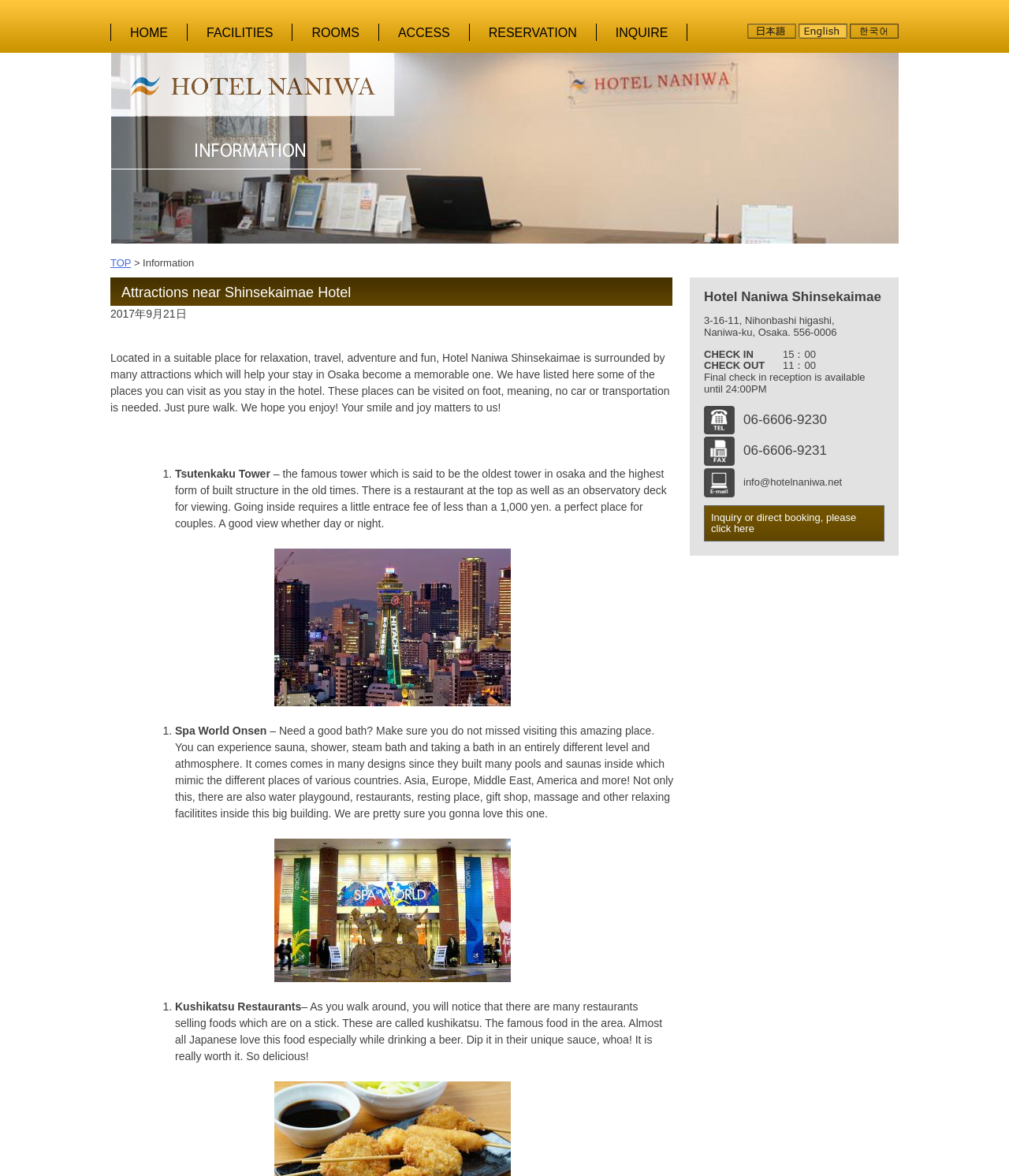Convey a detailed summary of the webpage, mentioning all key elements.

This webpage is about Hotel Naniwa Shinsekaimae, an economical business hotel located near Osaka Shinsekai station. At the top of the page, there is a navigation menu with links to different sections of the website, including "HOME", "FACILITIES", "ROOMS", "ACCESS", "RESERVATION", and "INQUIRE". Below the navigation menu, there is a large image with the title "Hotel Naniwa Shinsekaimae" and a link to skip to the content.

The main content of the page is divided into two sections. On the left side, there is a section about attractions near the hotel, with a heading "Attractions near Shinsekaimae Hotel". This section lists three attractions: Tsutenkaku Tower, Spa World Onsen, and Kushikatsu Restaurants, each with a brief description.

On the right side, there is a section with information about the hotel, including its address, check-in and check-out times, and contact information. The hotel's address is 3-16-11, Nihonbashi Higashi, Naniwa-ku, Osaka, 556-0006. The check-in time is 15:00, and the check-out time is 11:00. There is also a note that the final check-in reception is available until 24:00 PM. The hotel's phone numbers and email address are also provided.

At the bottom of the page, there is a link to inquire or make a direct booking, and a link to the hotel's email address.